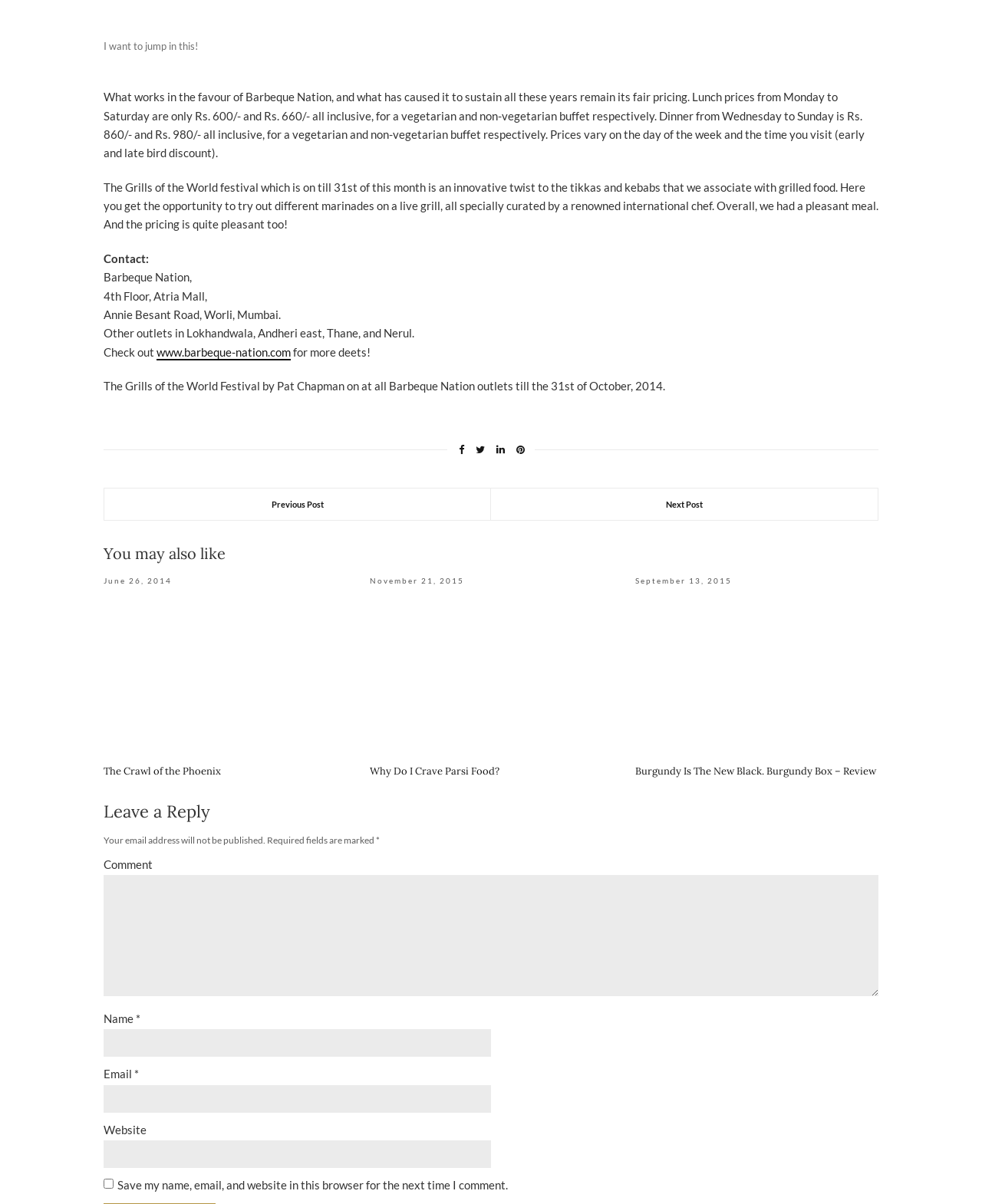Respond to the question below with a single word or phrase:
How many other outlets of Barbeque Nation are mentioned in the text?

4